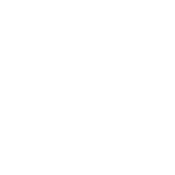Explain the image thoroughly, highlighting all key elements.

The image displays a floral-themed photography backdrop, ideal for enhancing the ambiance of events such as weddings, parties, or photoshoots. It is designed to evoke a vibrant and natural aesthetic, making it suitable for a variety of settings. The backdrop, referred to as the "Flower Wall Photography Backdrop," is presented alongside pricing details, highlighting its affordability and potential for adding charm to any occasion. This visually appealing product can serve as a stunning focal point for photographs or a decorative element in any celebration.